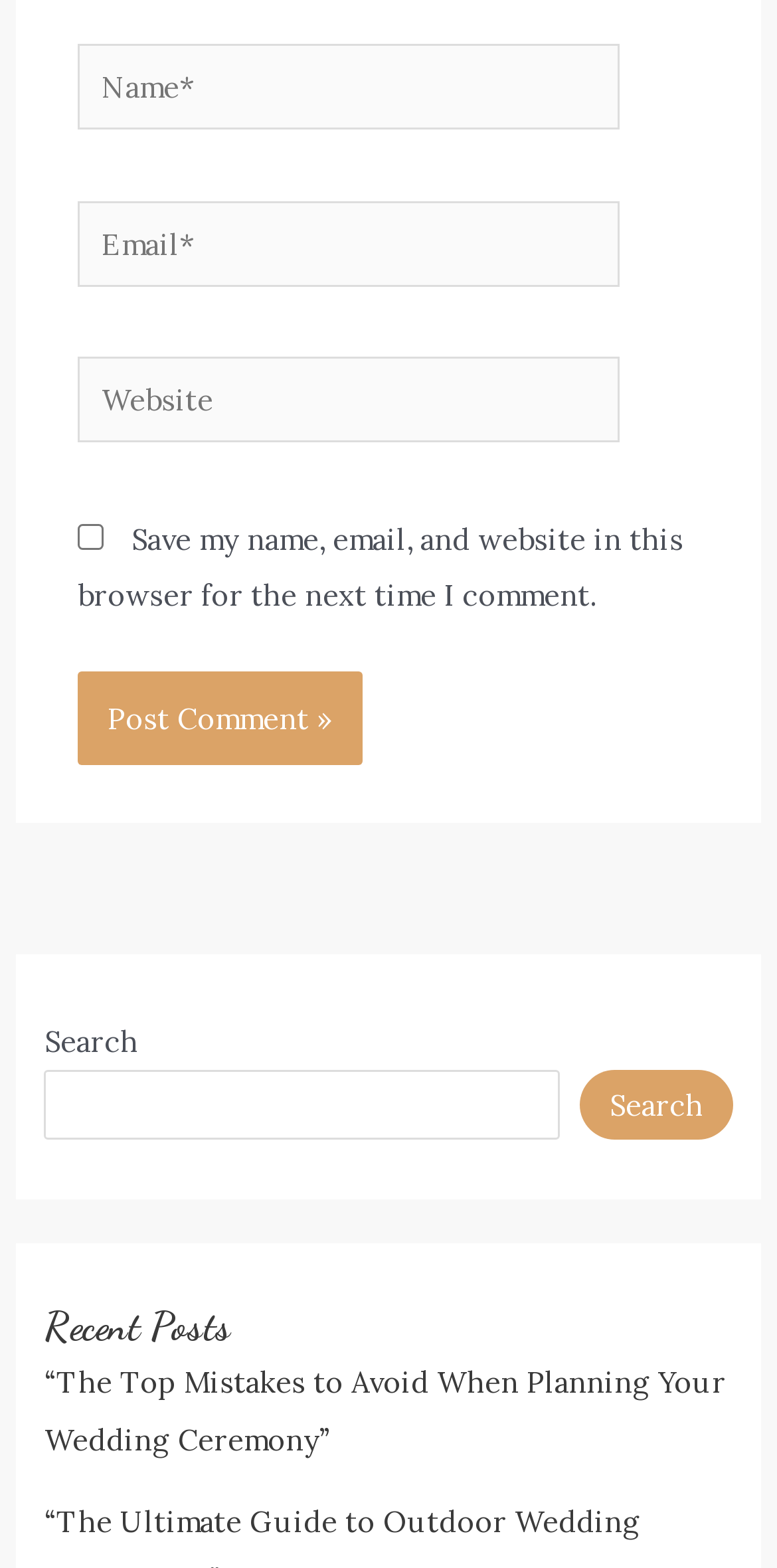Give a one-word or short phrase answer to the question: 
What is the purpose of the search box?

Search website